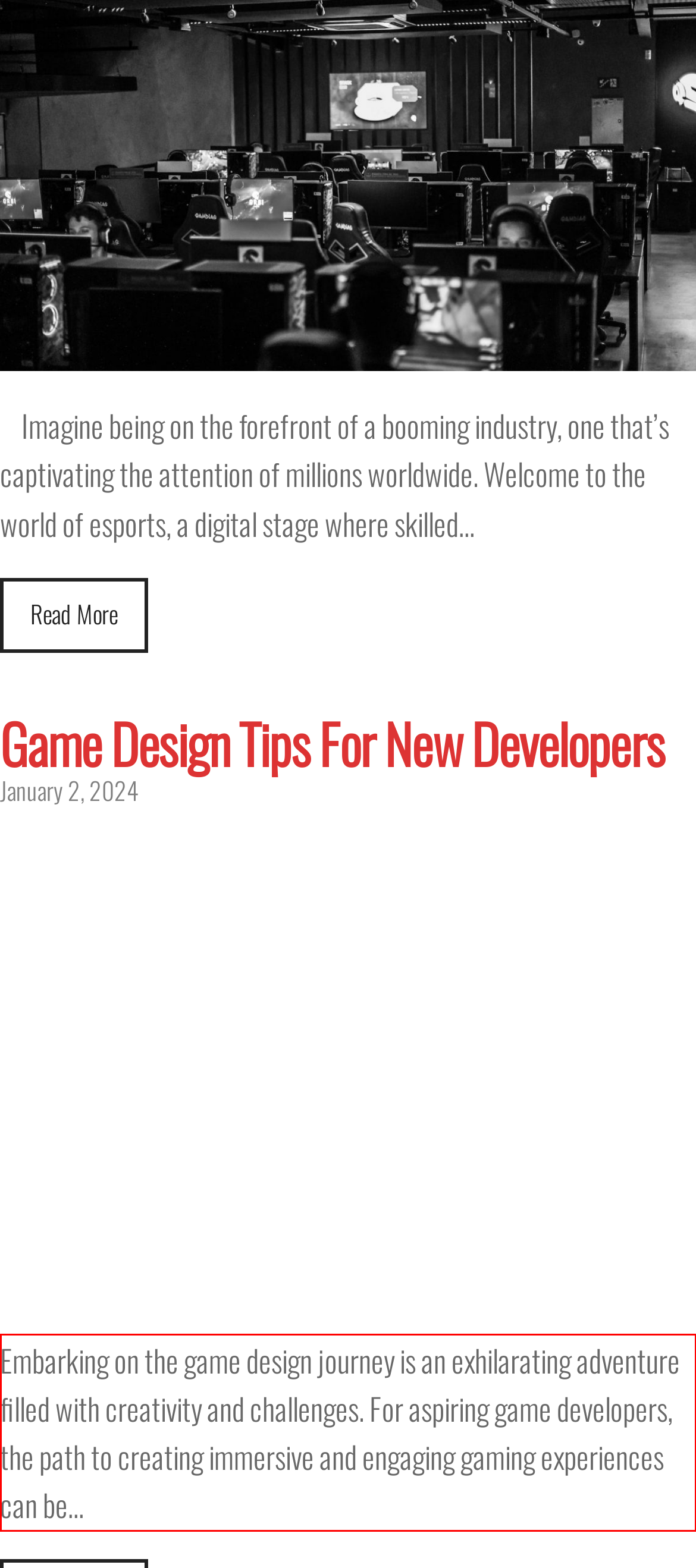From the given screenshot of a webpage, identify the red bounding box and extract the text content within it.

Embarking on the game design journey is an exhilarating adventure filled with creativity and challenges. For aspiring game developers, the path to creating immersive and engaging gaming experiences can be…